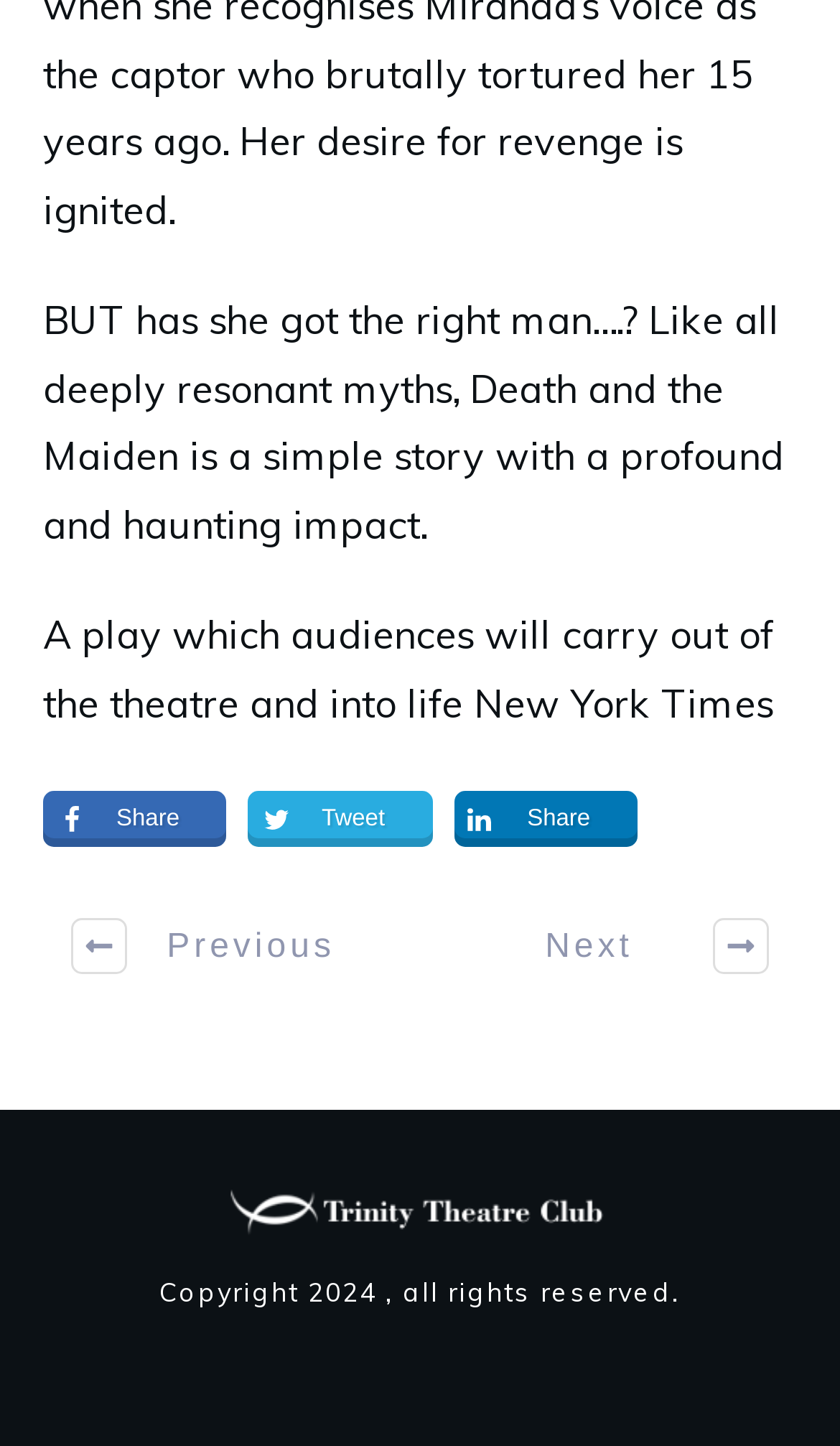Provide a brief response to the question below using one word or phrase:
What is the play being described?

Death and the Maiden